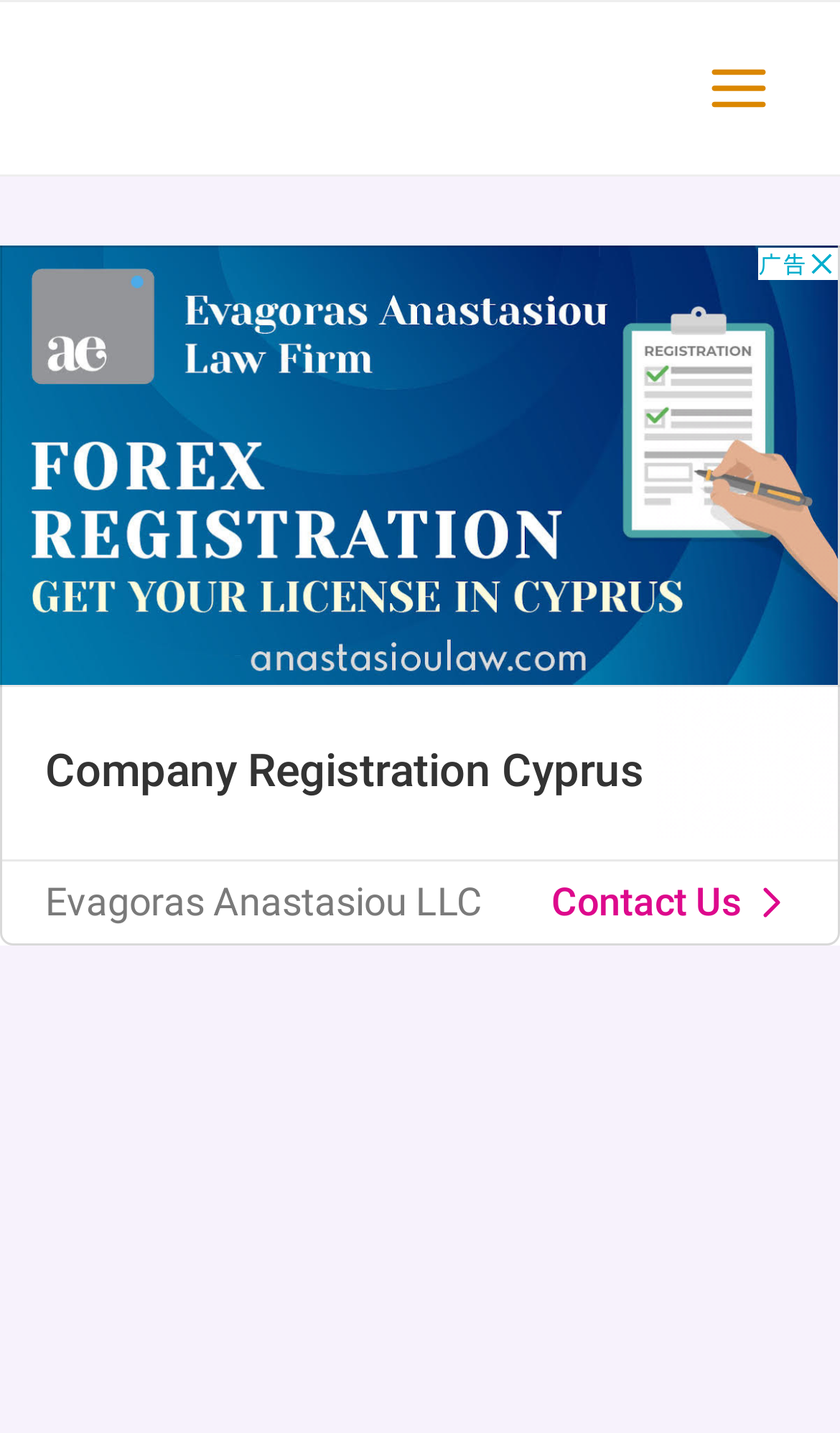Please locate the UI element described by "aria-label="Advertisement" name="aswift_1" title="Advertisement"" and provide its bounding box coordinates.

[0.0, 0.171, 1.0, 0.66]